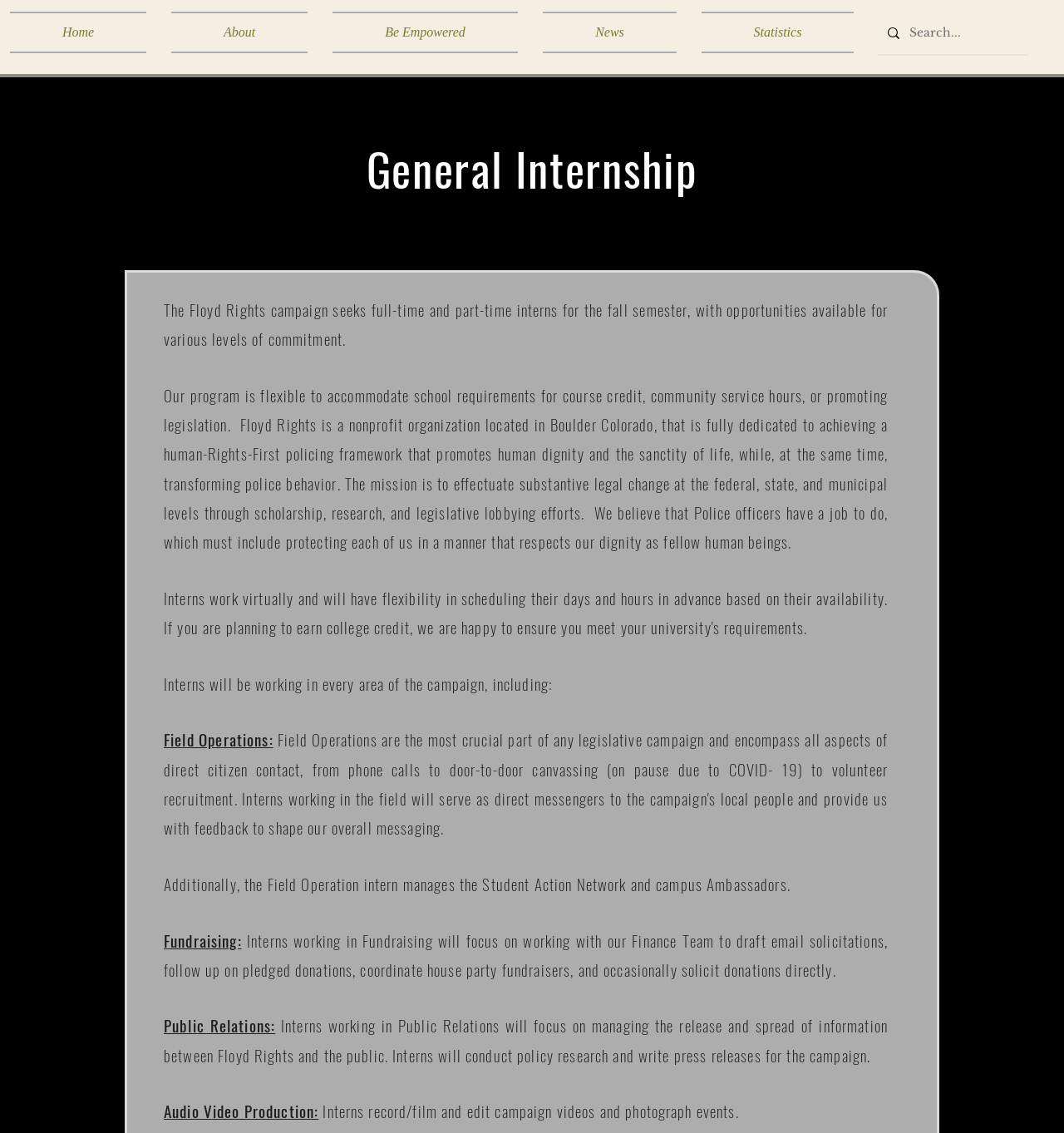What is the purpose of the Floyd Rights campaign?
Please ensure your answer is as detailed and informative as possible.

I found the answer by reading the text description of the webpage, which mentions that the mission of Floyd Rights is to effectuate substantive legal change at the federal, state, and municipal levels through scholarship, research, and legislative lobbying efforts, and to achieve a human-Rights-First policing framework that promotes human dignity and the sanctity of life.